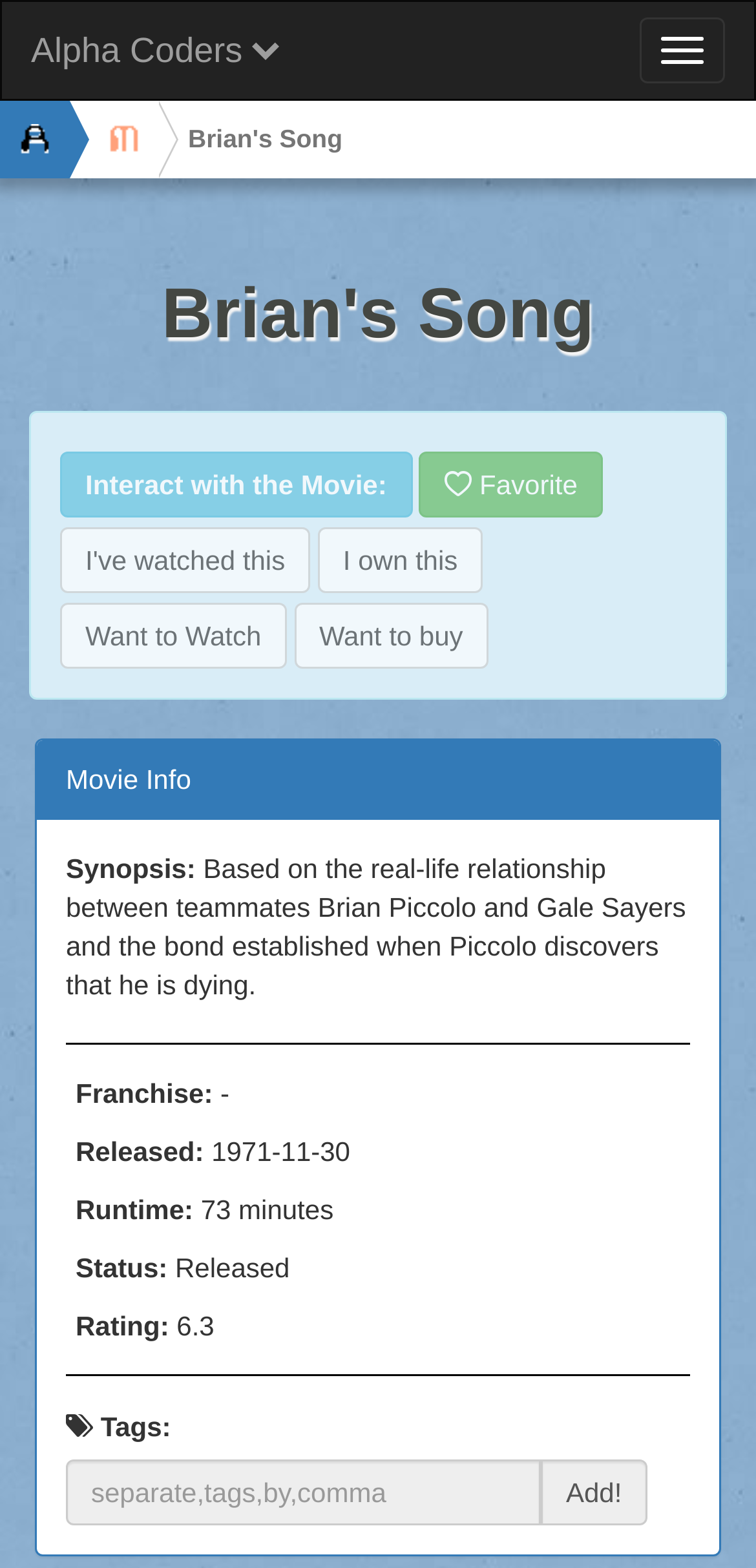What options are available for logged-in users?
Respond to the question with a single word or phrase according to the image.

Favorite, I own this, Want to Watch, Want to buy